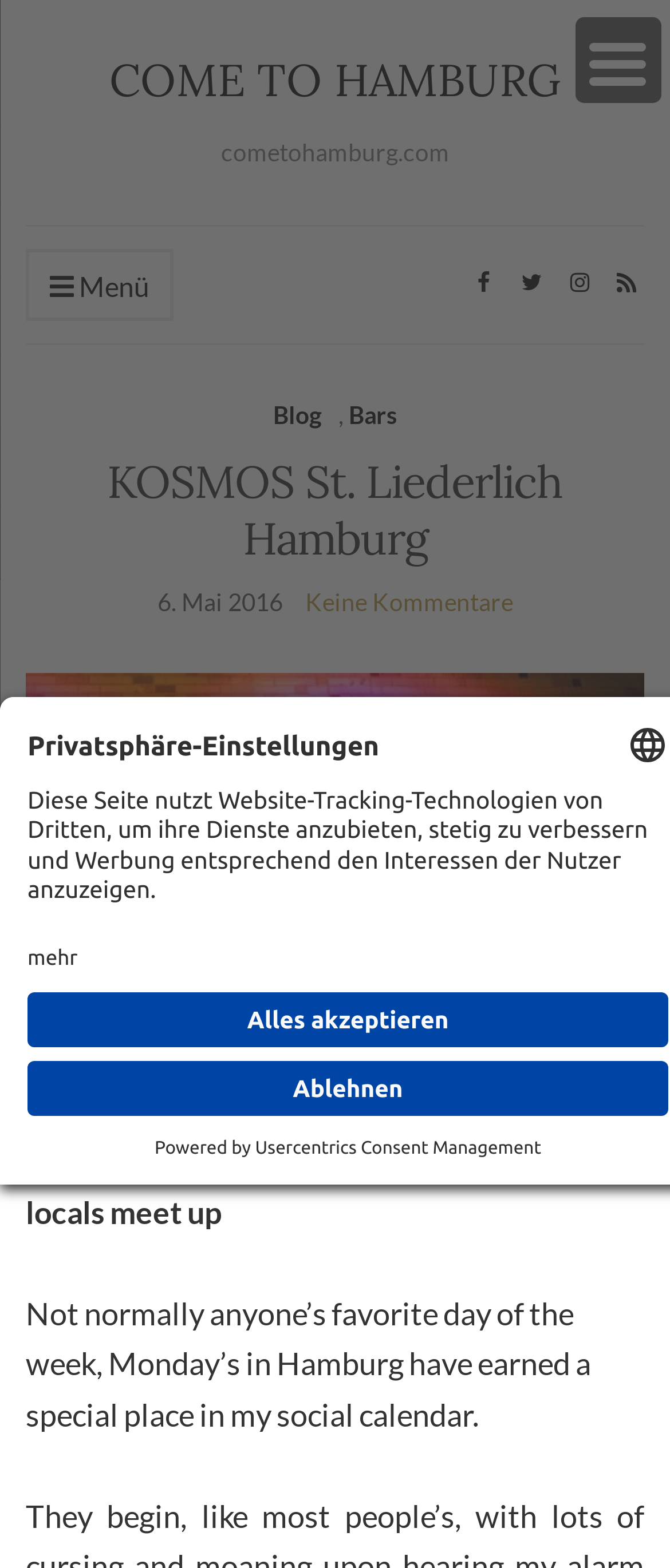Predict the bounding box of the UI element that fits this description: "parent_node: Privatsphäre-Einstellungen aria-label="Öffnen Datenschutz Einstellungen"".

[0.0, 0.681, 0.113, 0.729]